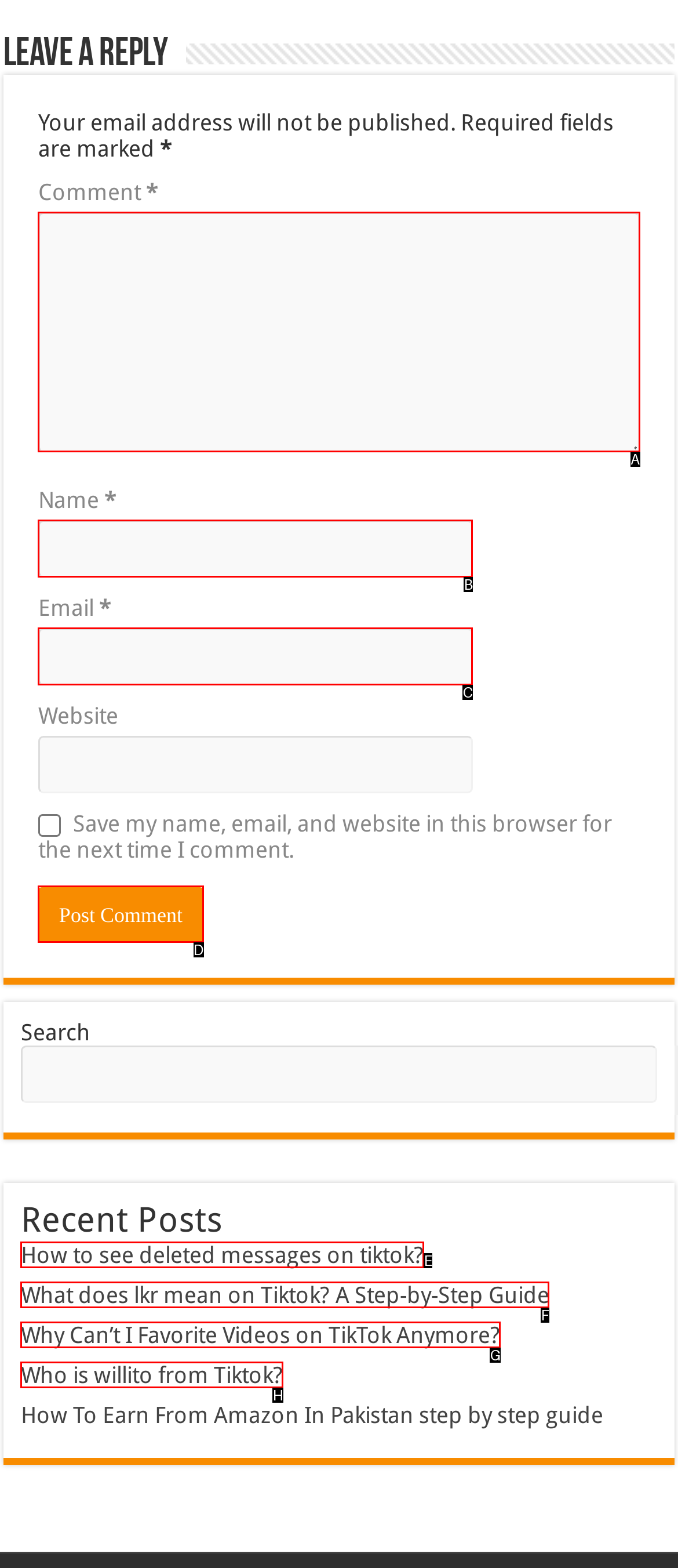To perform the task "Post a comment", which UI element's letter should you select? Provide the letter directly.

D